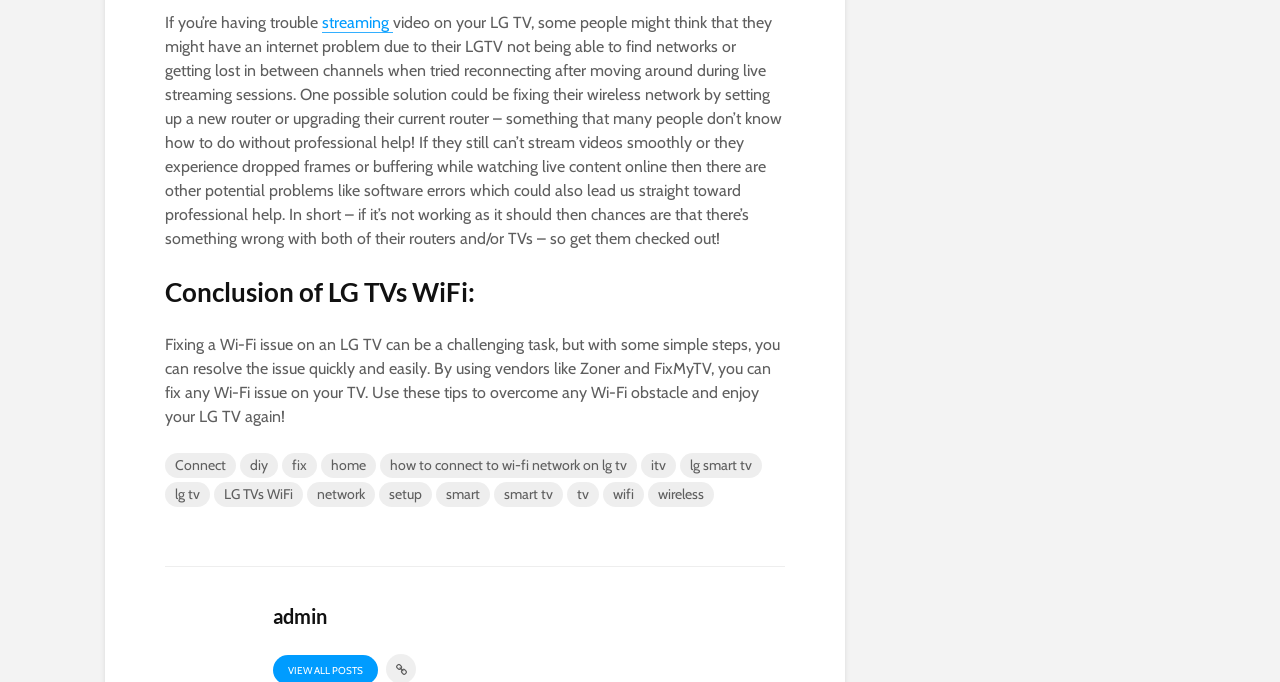Provide the bounding box coordinates of the section that needs to be clicked to accomplish the following instruction: "Click on 'streaming'."

[0.252, 0.019, 0.307, 0.048]